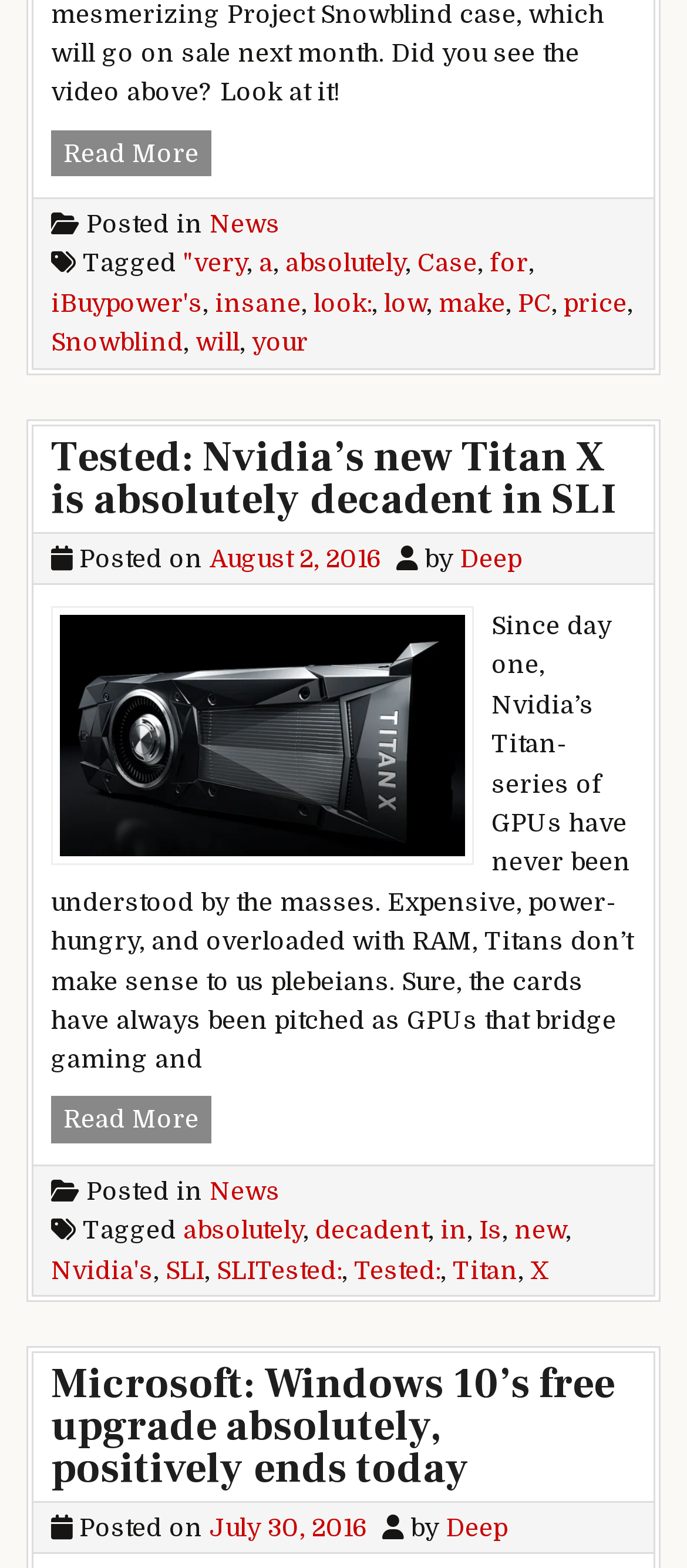Provide the bounding box coordinates for the specified HTML element described in this description: "July 30, 2016". The coordinates should be four float numbers ranging from 0 to 1, in the format [left, top, right, bottom].

[0.288, 0.965, 0.518, 0.983]